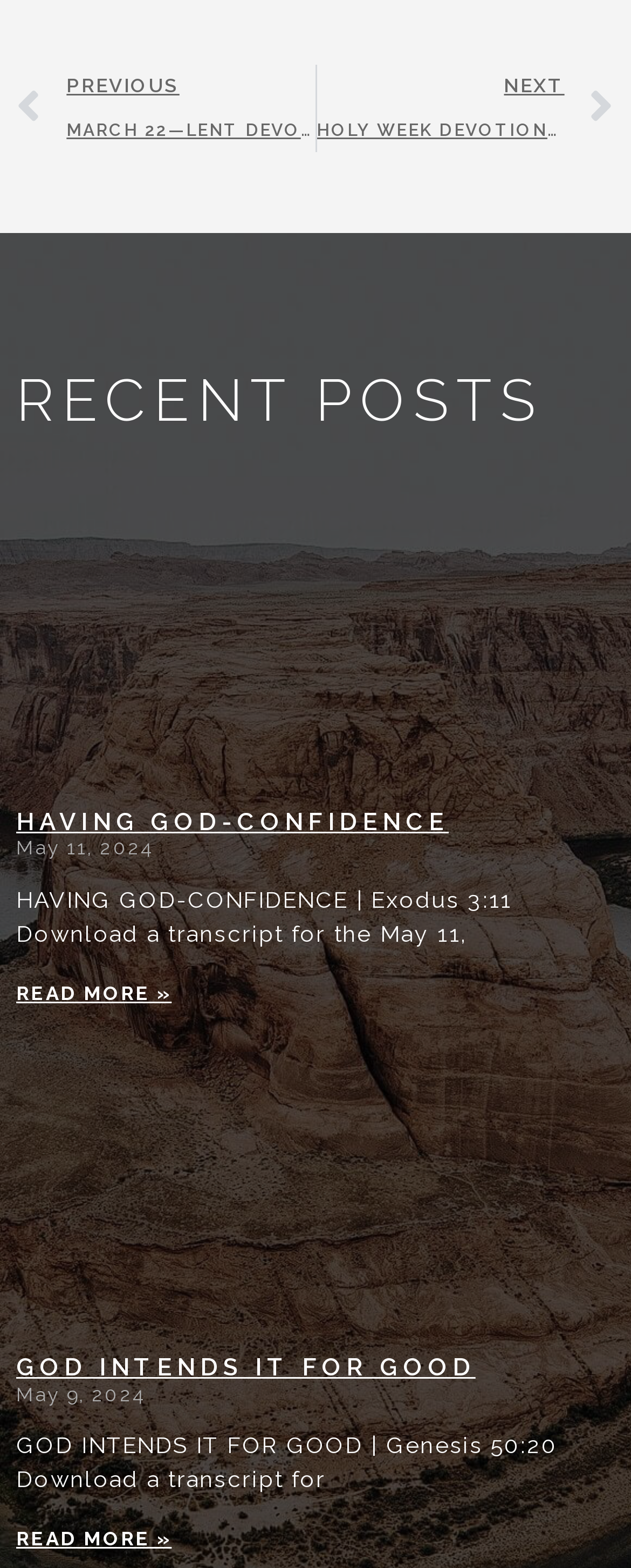Can you show the bounding box coordinates of the region to click on to complete the task described in the instruction: "Sort replies by oldest first"?

None